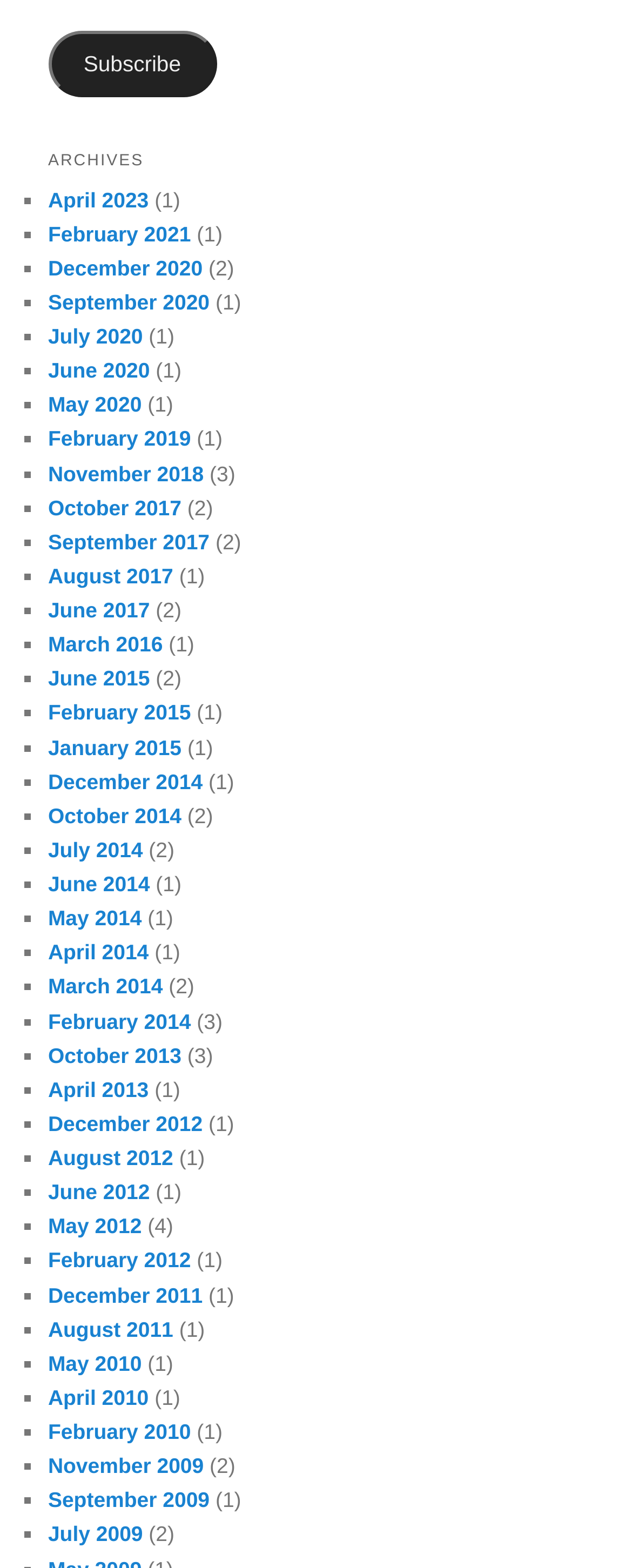Could you provide the bounding box coordinates for the portion of the screen to click to complete this instruction: "Subscribe to the newsletter"?

[0.076, 0.02, 0.343, 0.062]